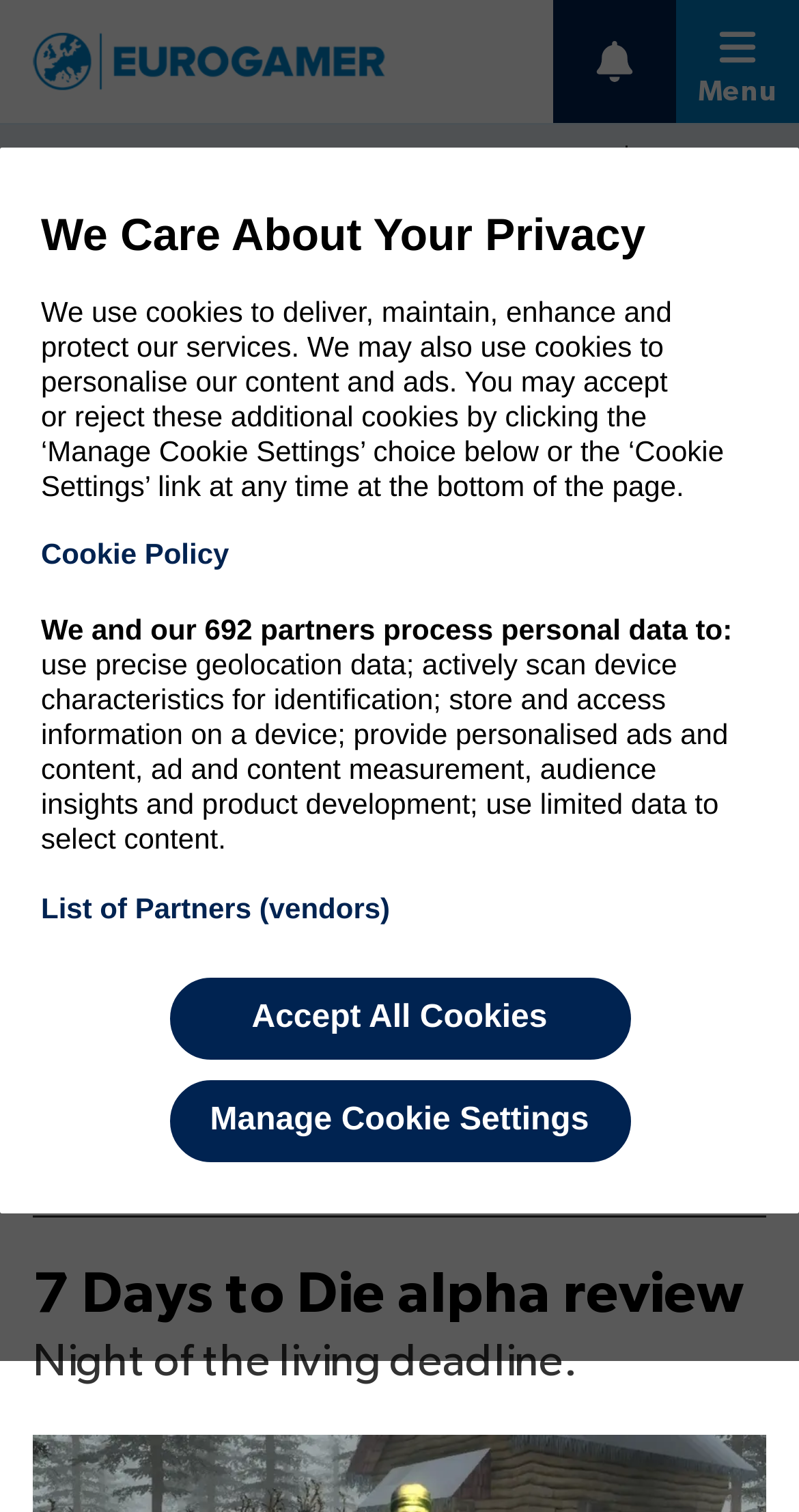Give a one-word or phrase response to the following question: What is the name of the website?

Eurogamer.net